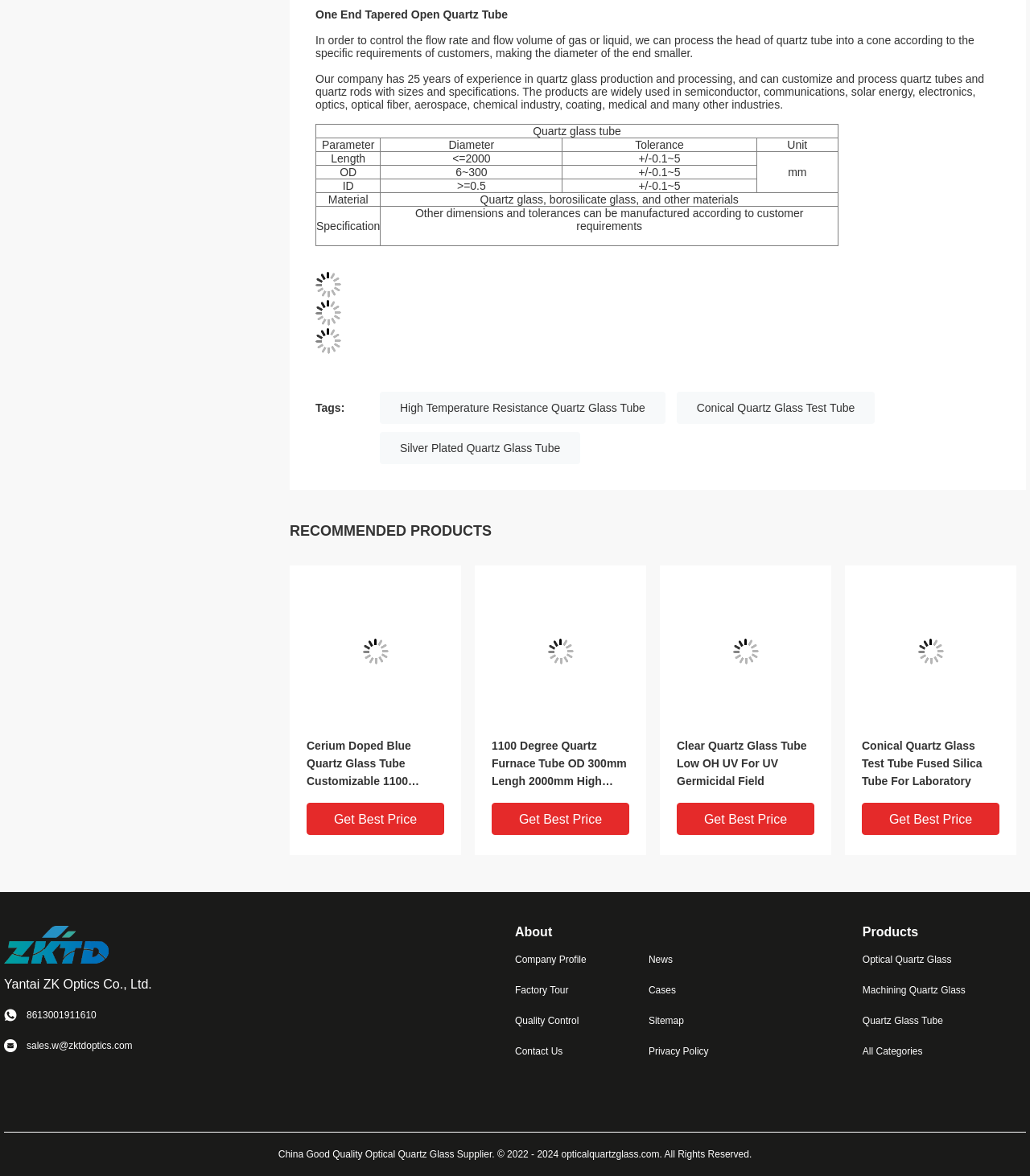What is the temperature range of the quartz furnace tube?
With the help of the image, please provide a detailed response to the question.

I found the answer in the recommended product section, which lists a product as '1100 Degree Quartz Furnace Tube OD 300mm Lengh 2000mm High Temperature Quartz Tube'.